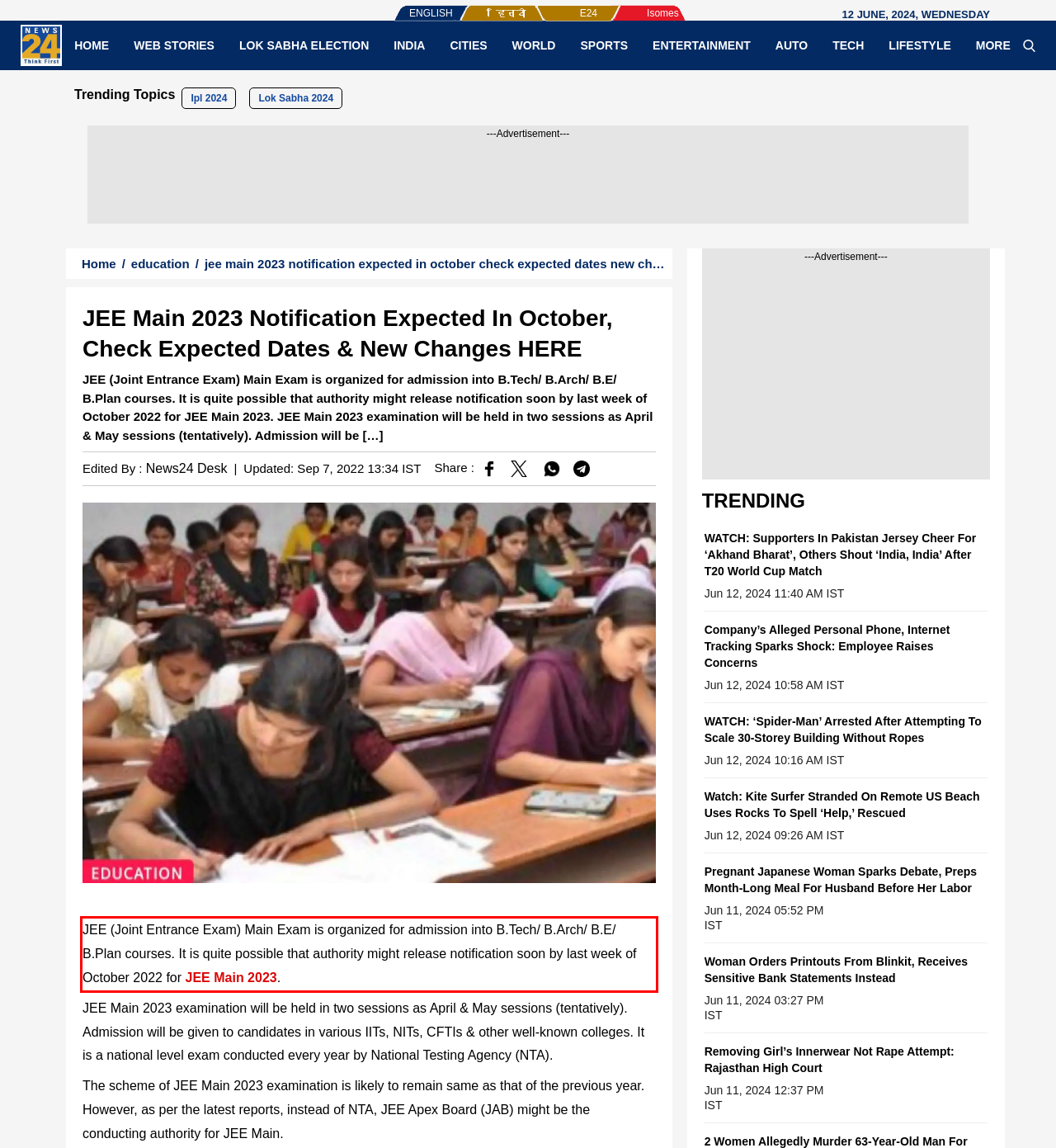You have a screenshot of a webpage with a red bounding box. Identify and extract the text content located inside the red bounding box.

JEE (Joint Entrance Exam) Main Exam is organized for admission into B.Tech/ B.Arch/ B.E/ B.Plan courses. It is quite possible that authority might release notification soon by last week of October 2022 for JEE Main 2023.